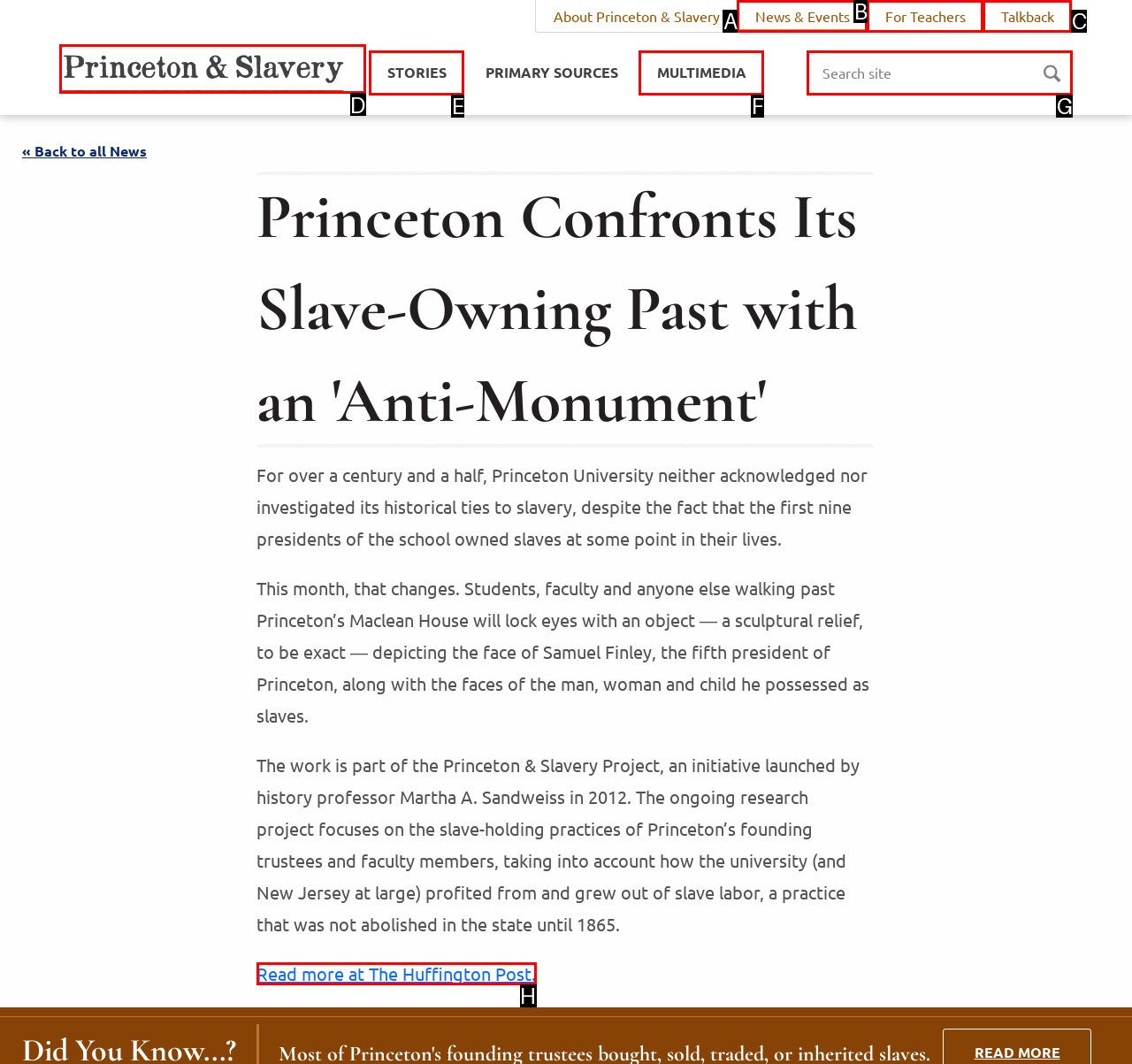Which lettered option should be clicked to achieve the task: Go to Home Link? Choose from the given choices.

D